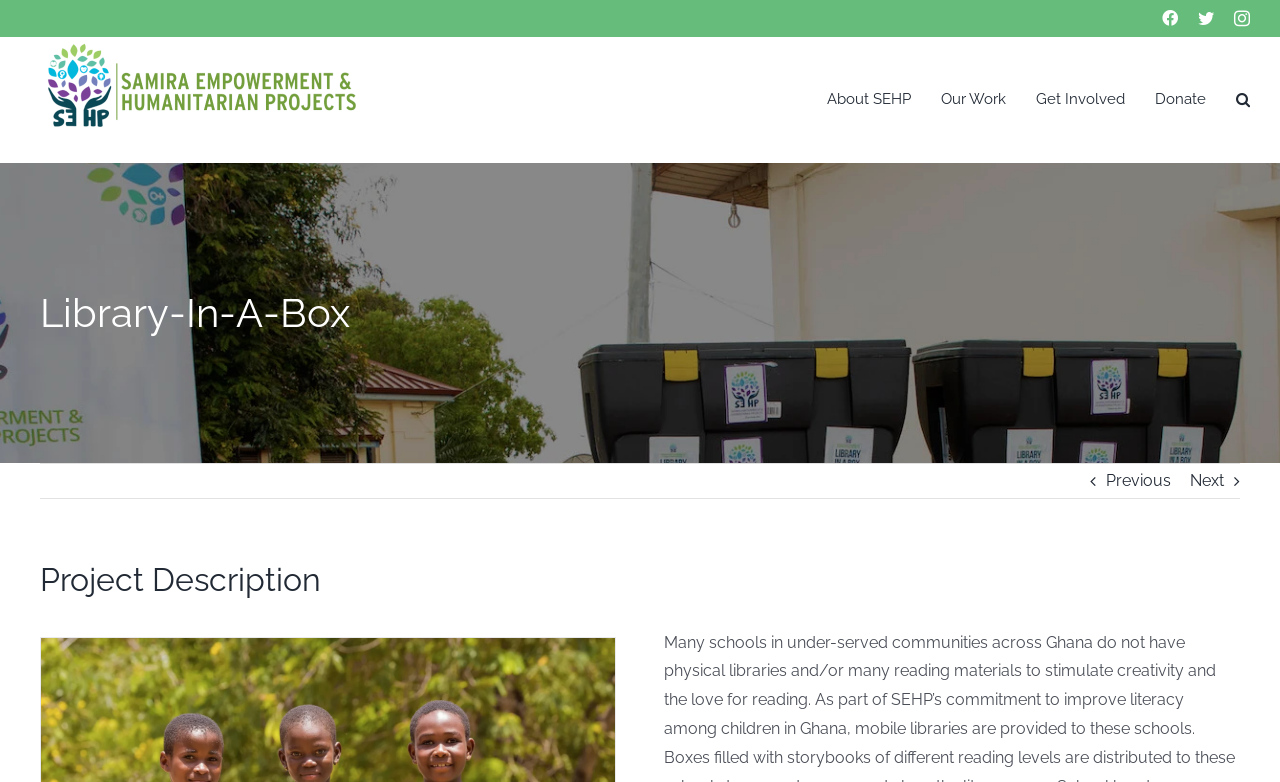What is the purpose of the 'Search' button?
From the image, respond with a single word or phrase.

To search the website